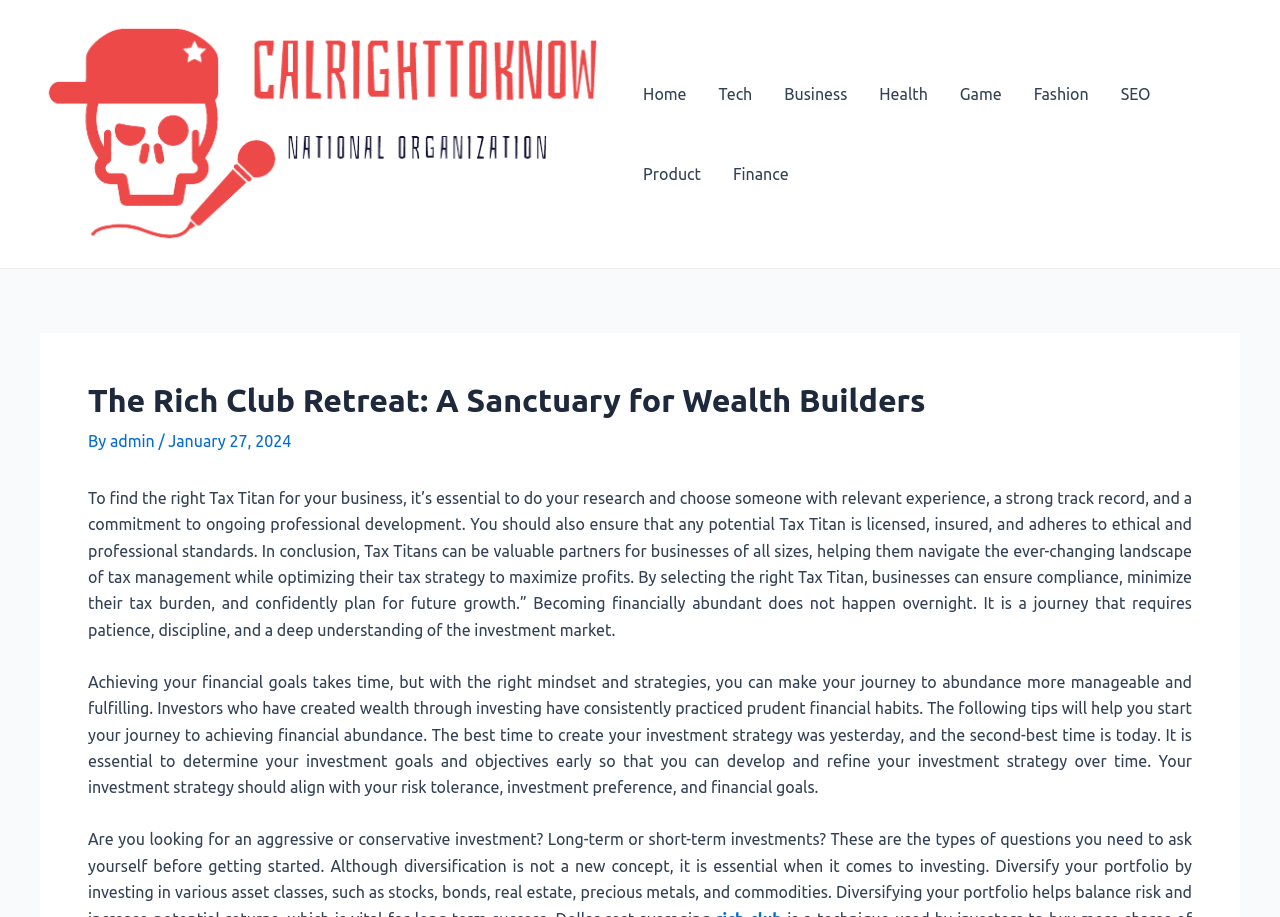Extract the main heading text from the webpage.

The Rich Club Retreat: A Sanctuary for Wealth Builders